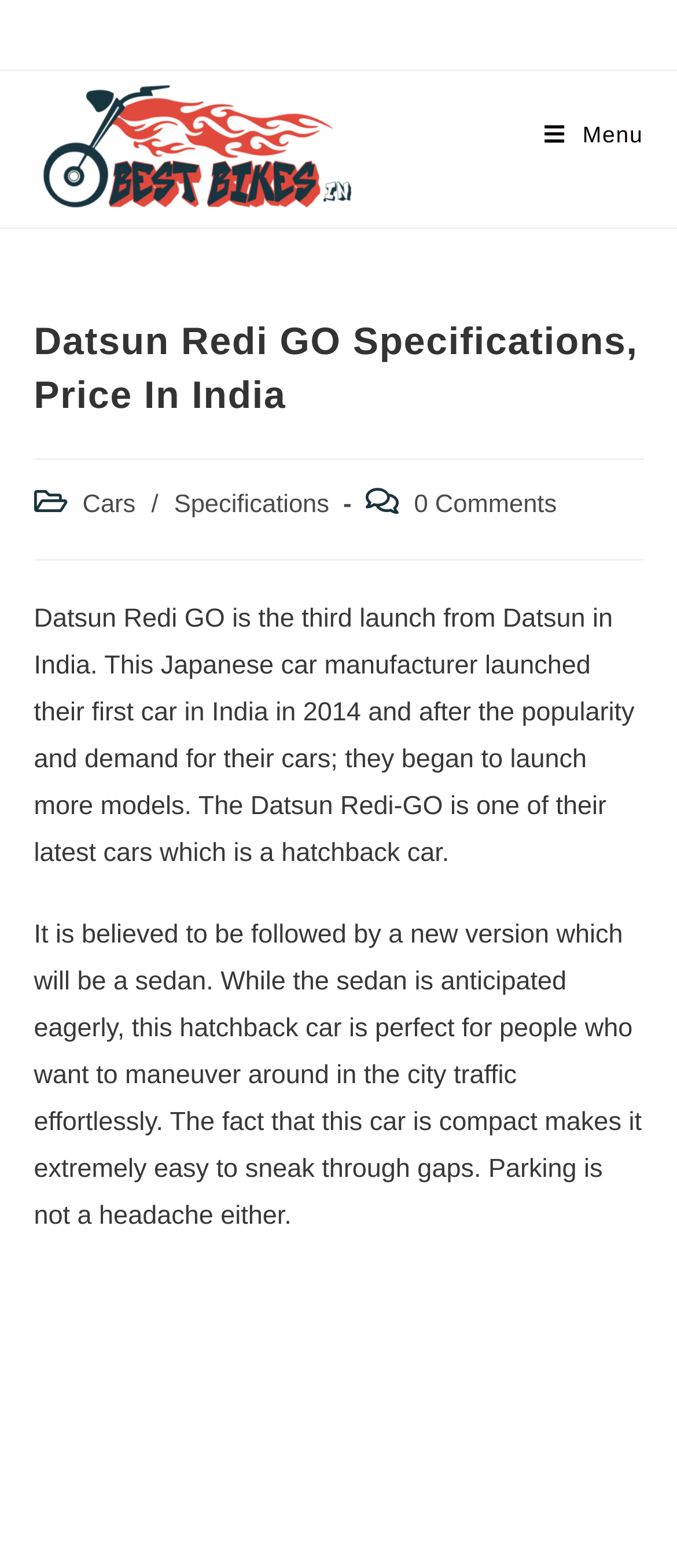Determine the bounding box for the UI element as described: "Best safe household cleaners". The coordinates should be represented as four float numbers between 0 and 1, formatted as [left, top, right, bottom].

None